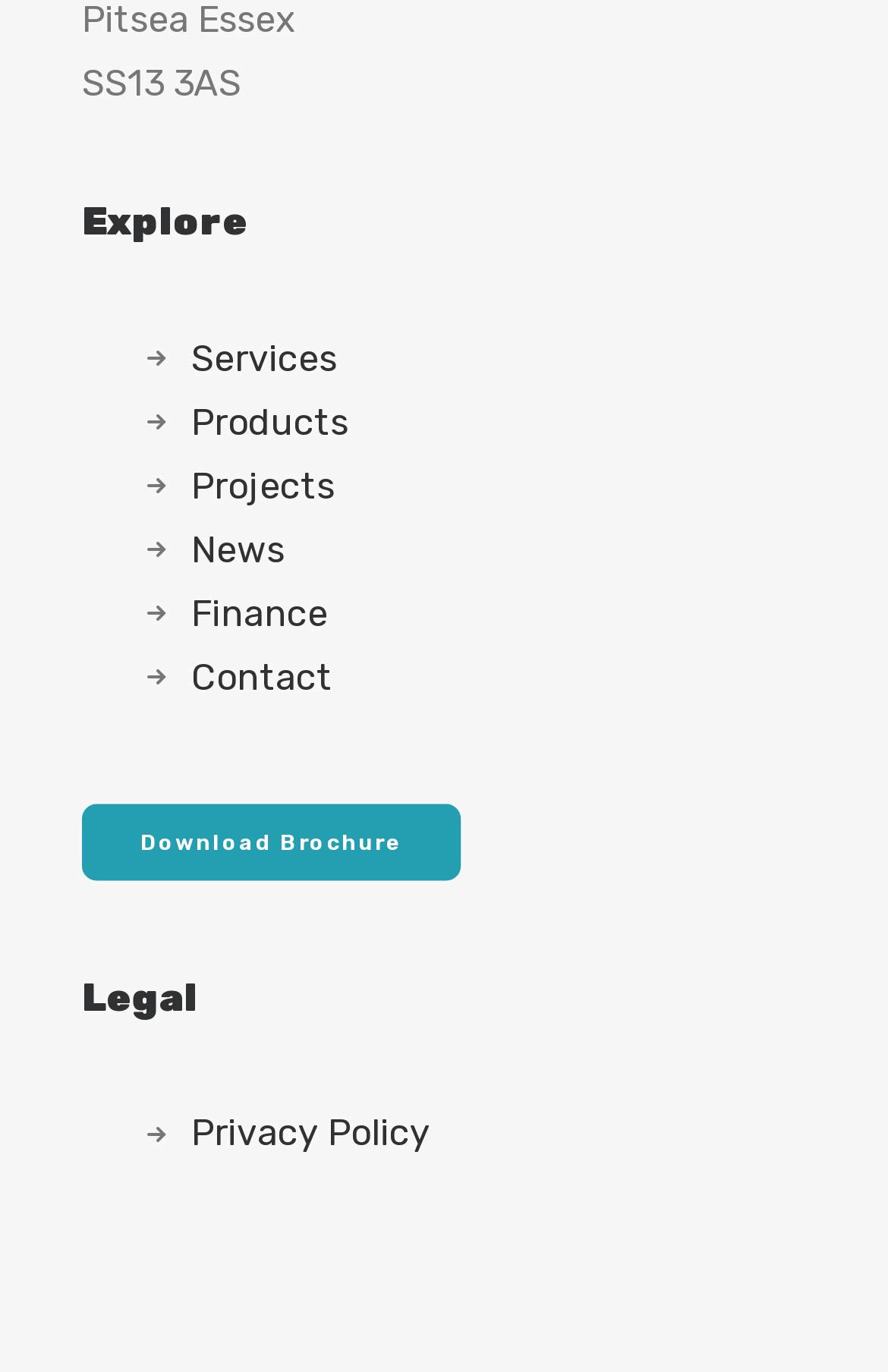Identify the bounding box of the UI element that matches this description: "Finance".

[0.215, 0.431, 0.369, 0.463]